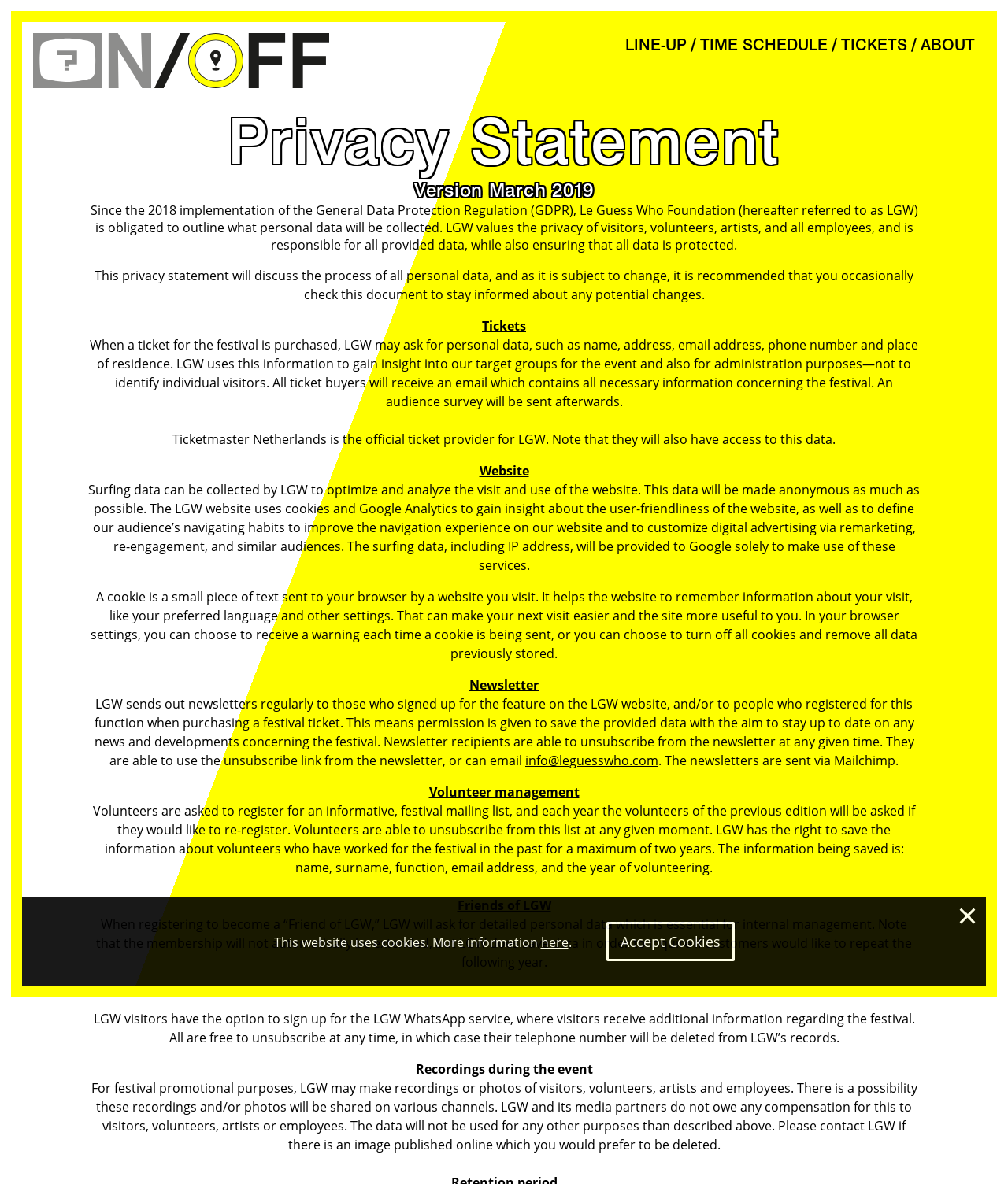How long does the Le Guess Who Foundation save information about volunteers?
Carefully examine the image and provide a detailed answer to the question.

The webpage states that the foundation has the right to save information about volunteers who have worked for the festival in the past for a maximum of two years, including name, surname, function, email address, and the year of volunteering.